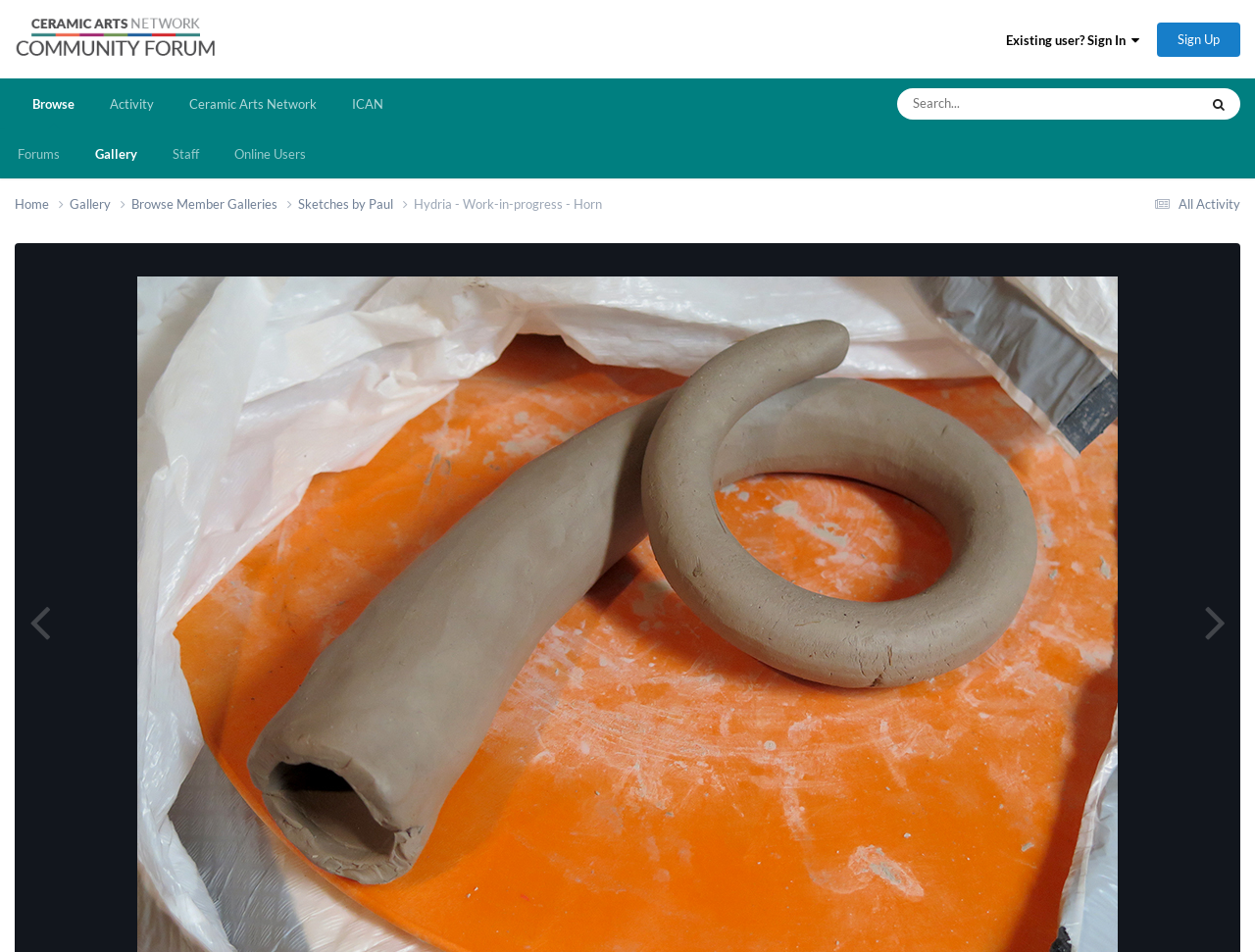What is the main title displayed on this webpage?

Hydria - Work-in-progress - Horn